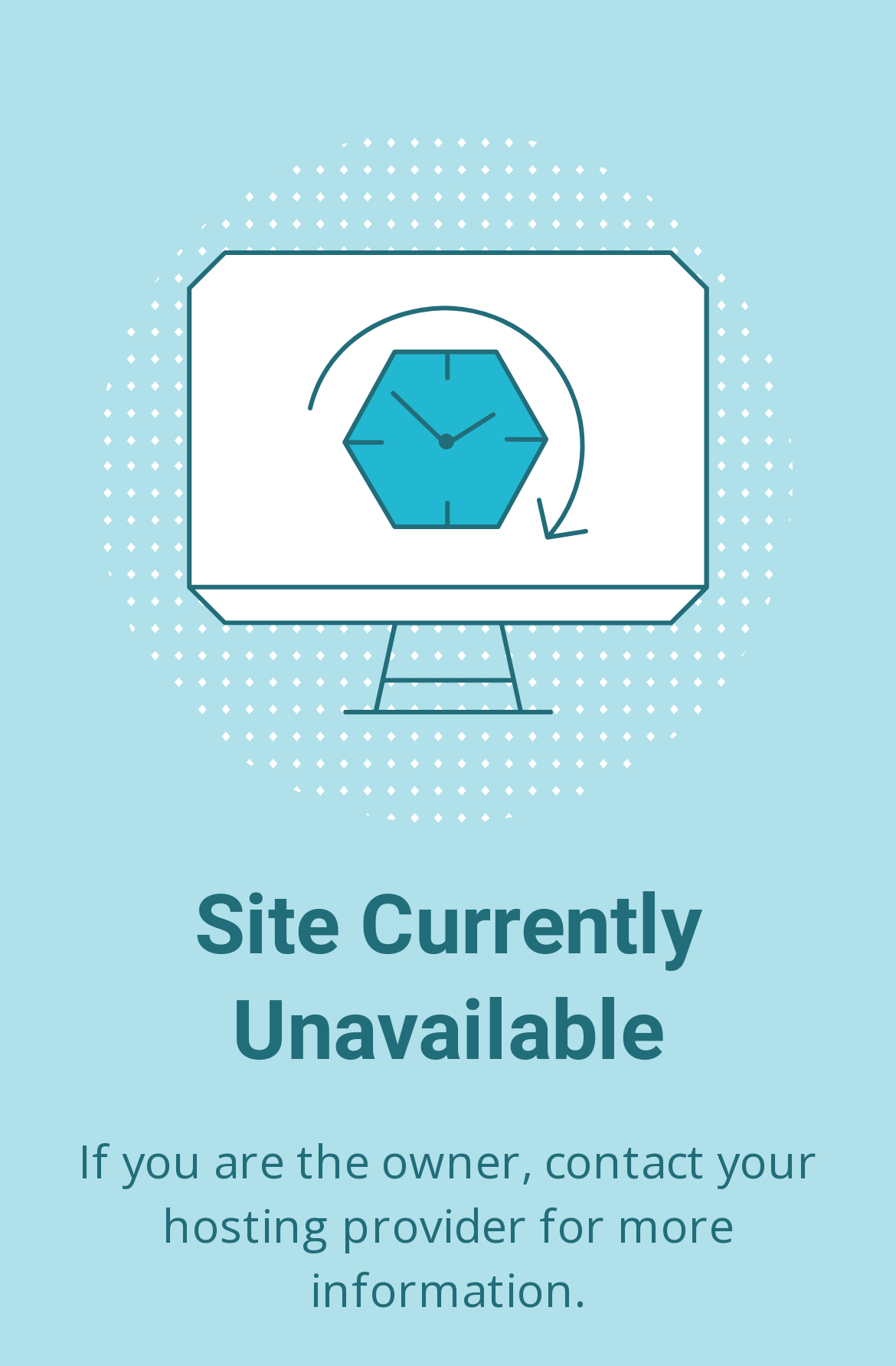Generate the text content of the main heading of the webpage.

Site Currently Unavailable